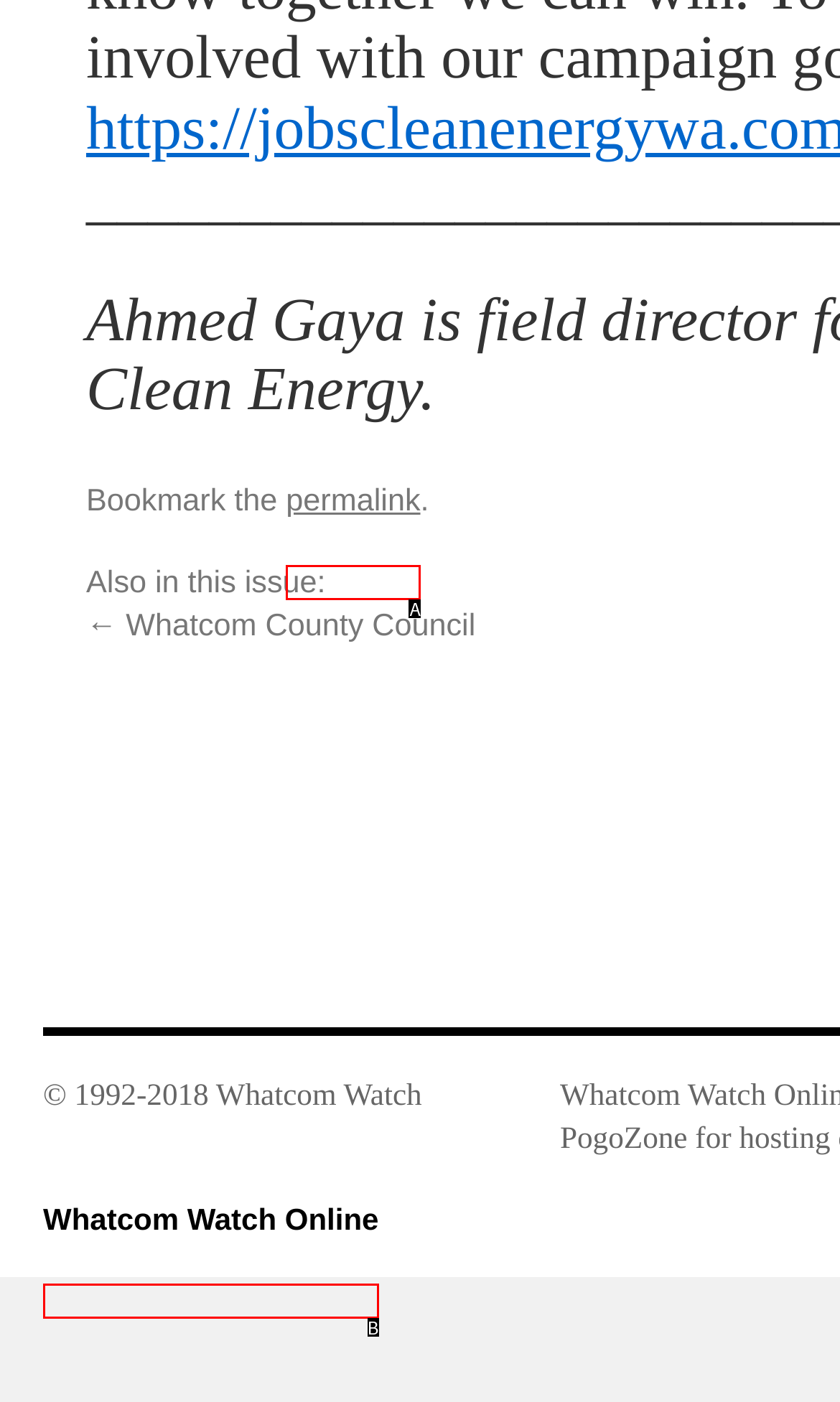Point out the option that best suits the description: permalink
Indicate your answer with the letter of the selected choice.

A